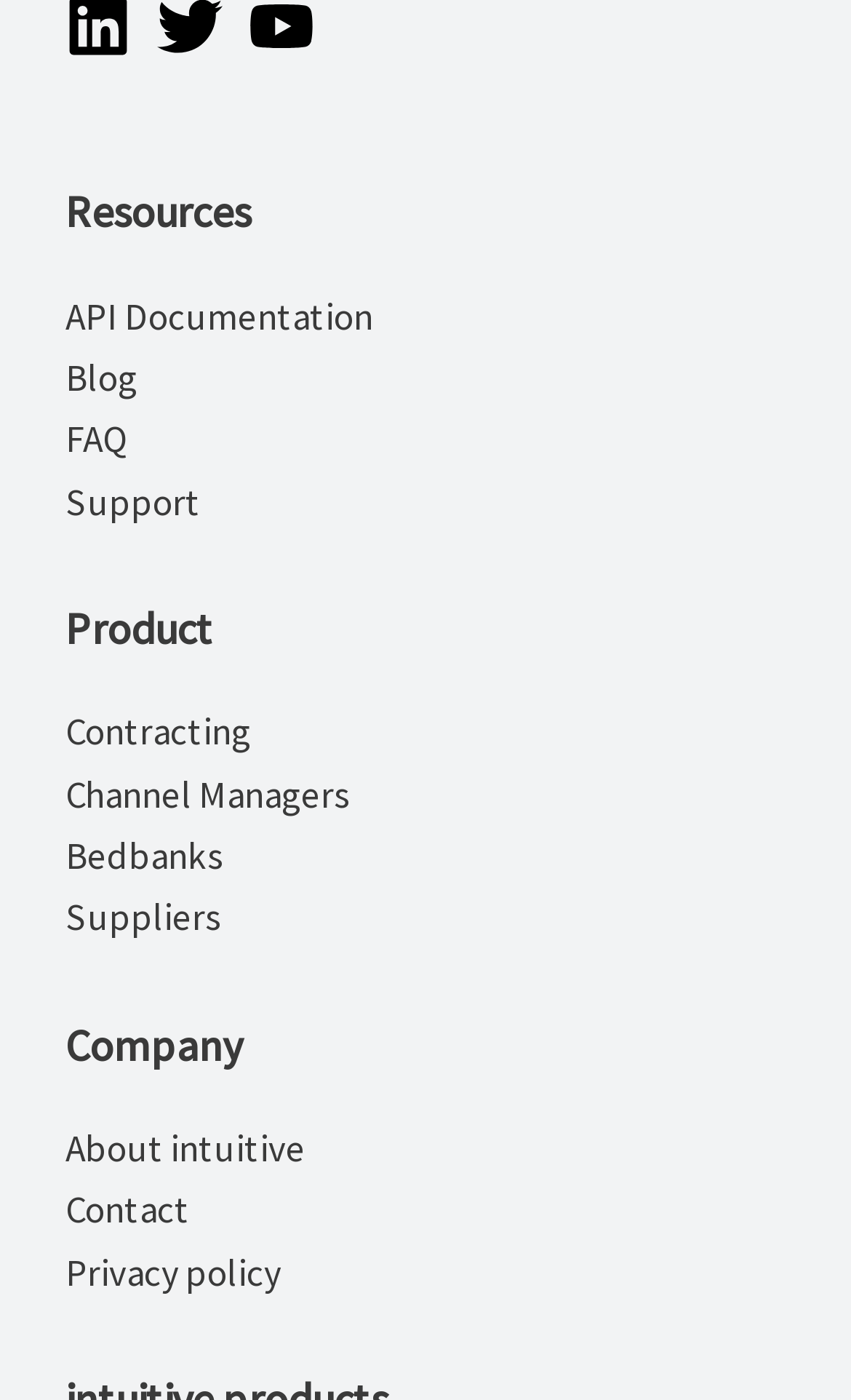How many links are there under 'Resources'?
Utilize the image to construct a detailed and well-explained answer.

I counted the number of links under the 'Resources' section, which are 'API Documentation', 'Blog', 'FAQ', 'Support', and found that there are 5 links.